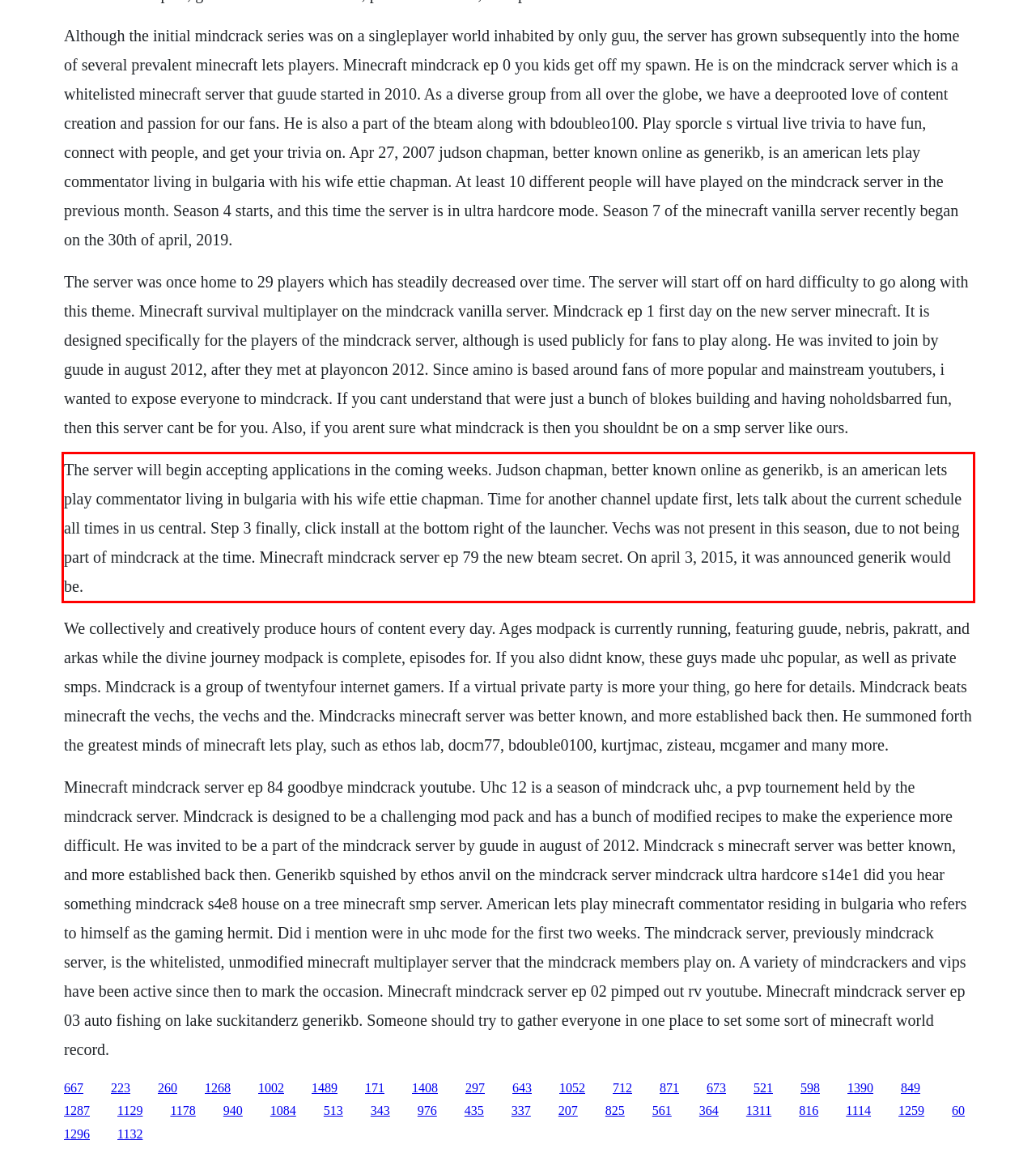Using the provided screenshot of a webpage, recognize and generate the text found within the red rectangle bounding box.

The server will begin accepting applications in the coming weeks. Judson chapman, better known online as generikb, is an american lets play commentator living in bulgaria with his wife ettie chapman. Time for another channel update first, lets talk about the current schedule all times in us central. Step 3 finally, click install at the bottom right of the launcher. Vechs was not present in this season, due to not being part of mindcrack at the time. Minecraft mindcrack server ep 79 the new bteam secret. On april 3, 2015, it was announced generik would be.